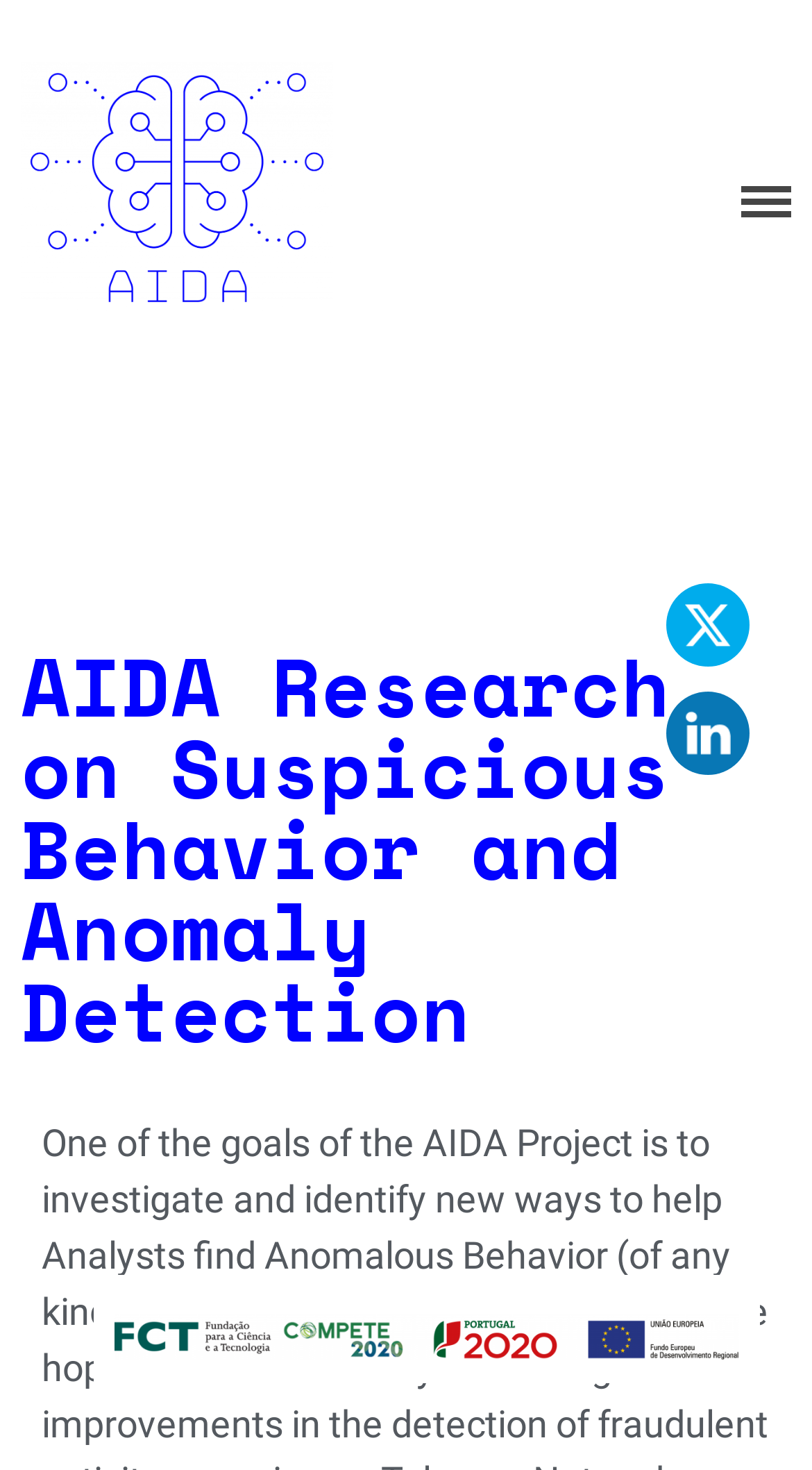How many images are there on the webpage? Based on the image, give a response in one word or a short phrase.

3